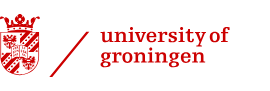What is the dominant color of the university's logo?
Examine the image and provide an in-depth answer to the question.

The caption states that the logo's color scheme predominantly includes a deep red, which reinforces the university's brand and identity within the context of higher education.